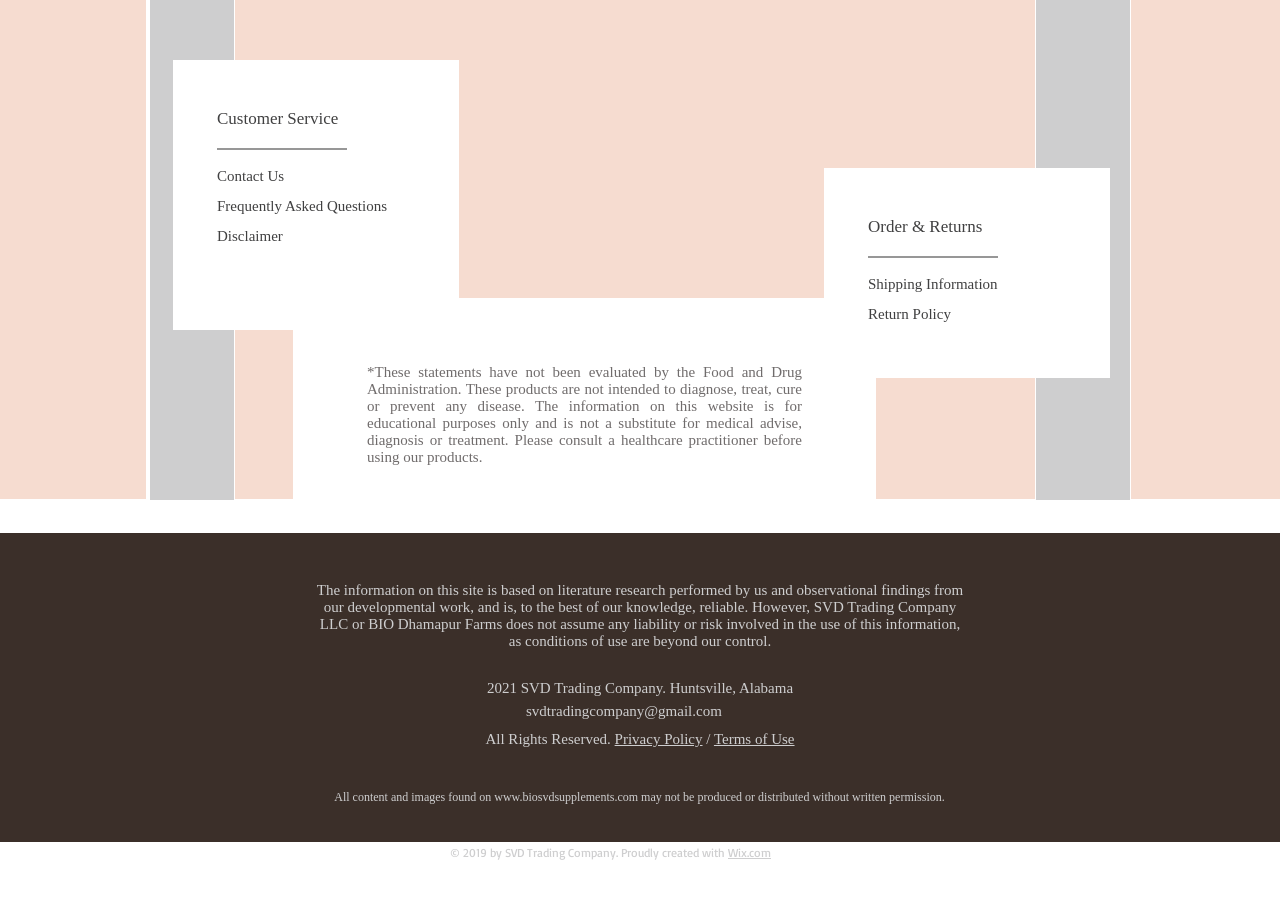Could you please study the image and provide a detailed answer to the question:
What social media platforms are linked on the website?

The social media platforms linked on the website are Facebook, Instagram, and Twitter, which can be found in the Social Bar section.